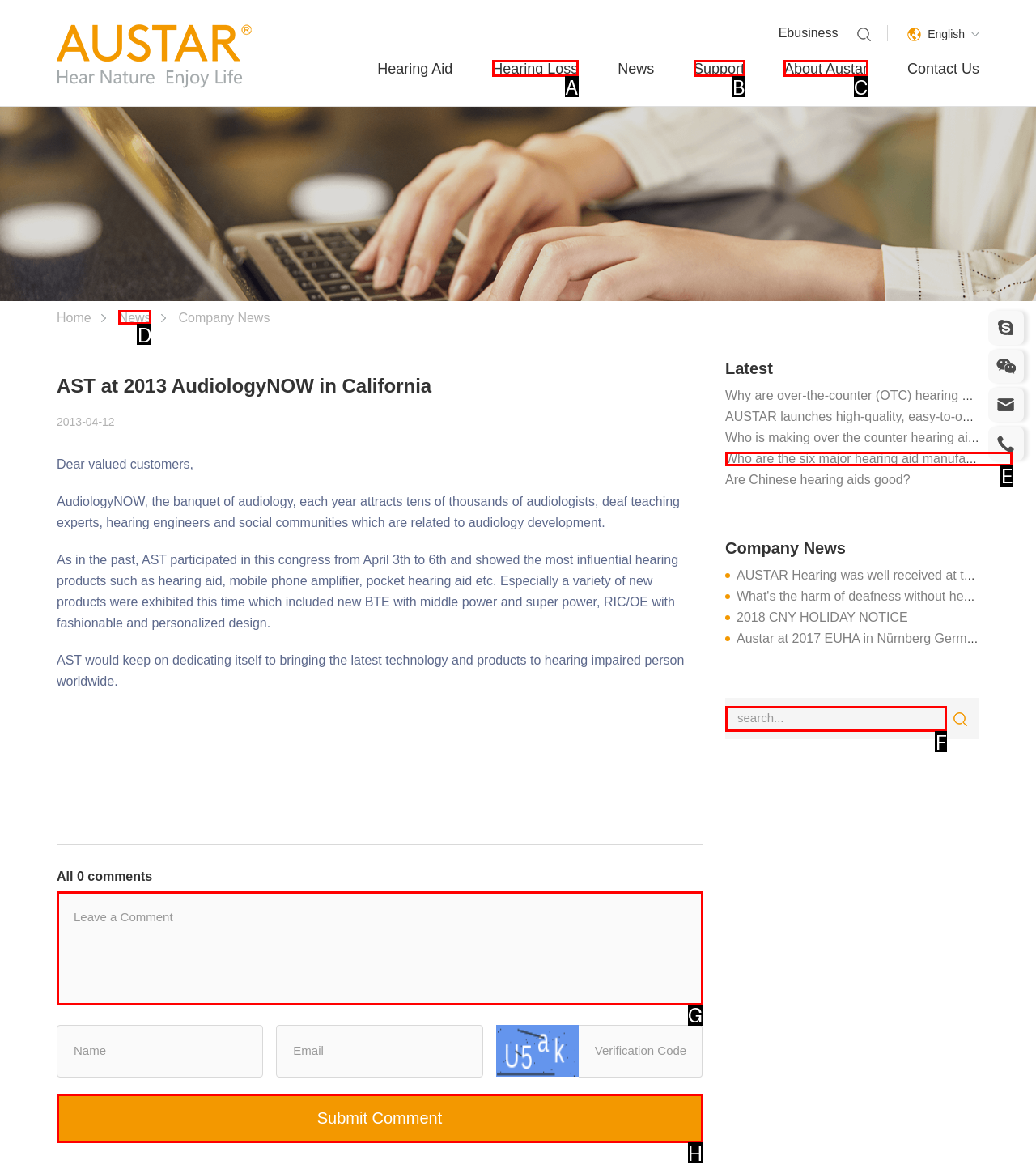From the given options, tell me which letter should be clicked to complete this task: Search in the search box
Answer with the letter only.

F